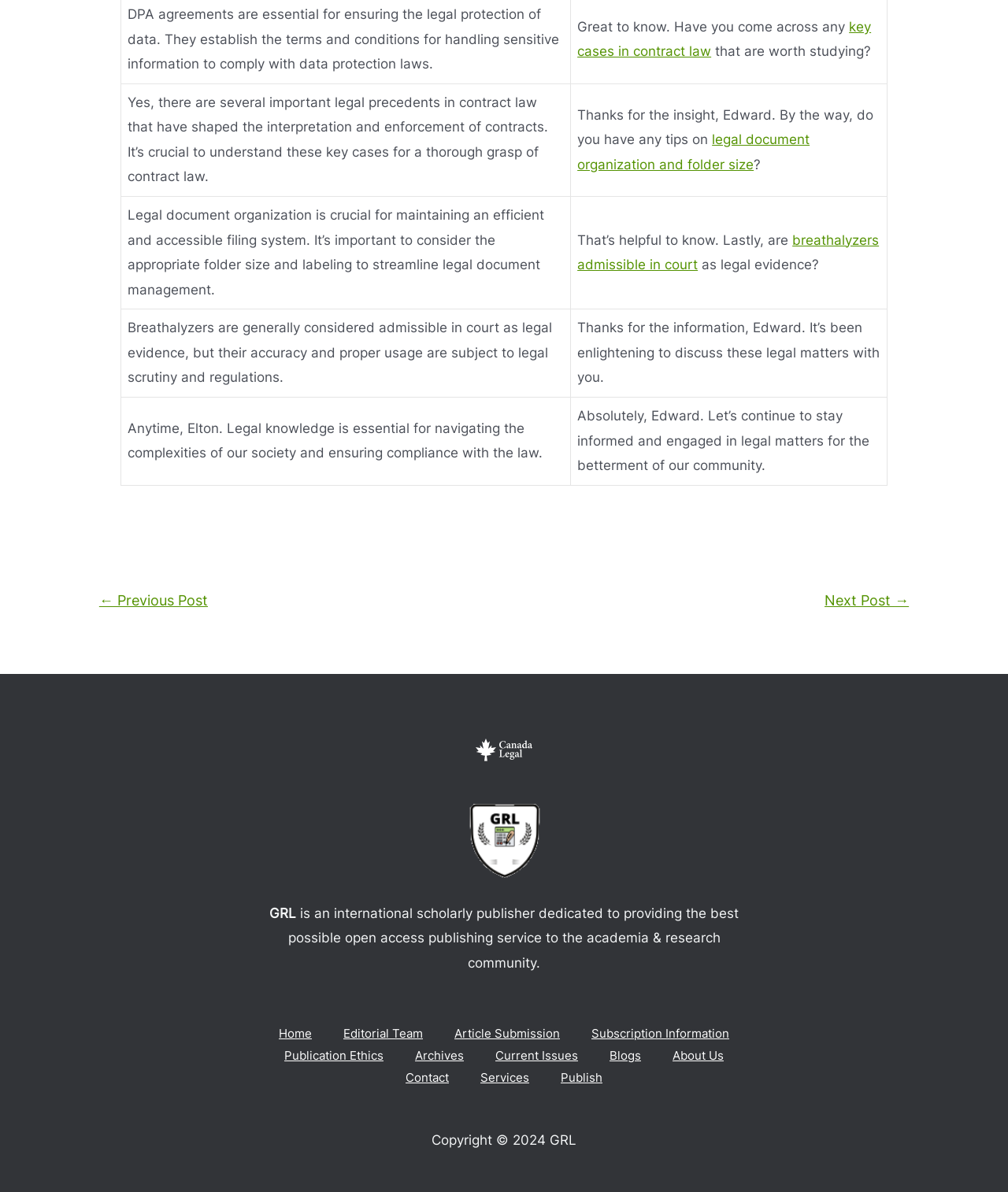Could you determine the bounding box coordinates of the clickable element to complete the instruction: "Click on 'Home'"? Provide the coordinates as four float numbers between 0 and 1, i.e., [left, top, right, bottom].

[0.261, 0.858, 0.325, 0.877]